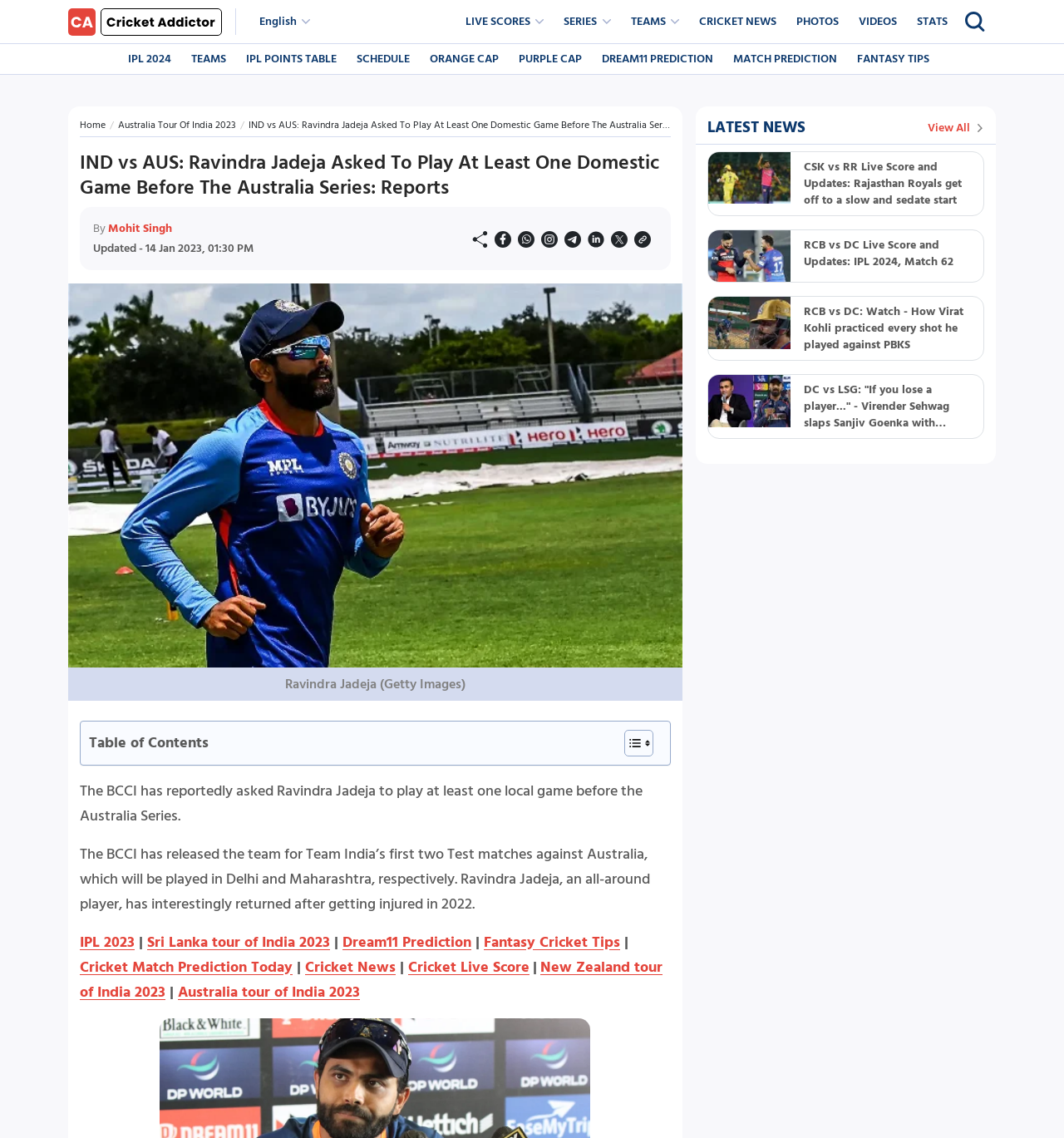Given the following UI element description: "Fantasy Cricket Tips", find the bounding box coordinates in the webpage screenshot.

[0.455, 0.817, 0.583, 0.838]